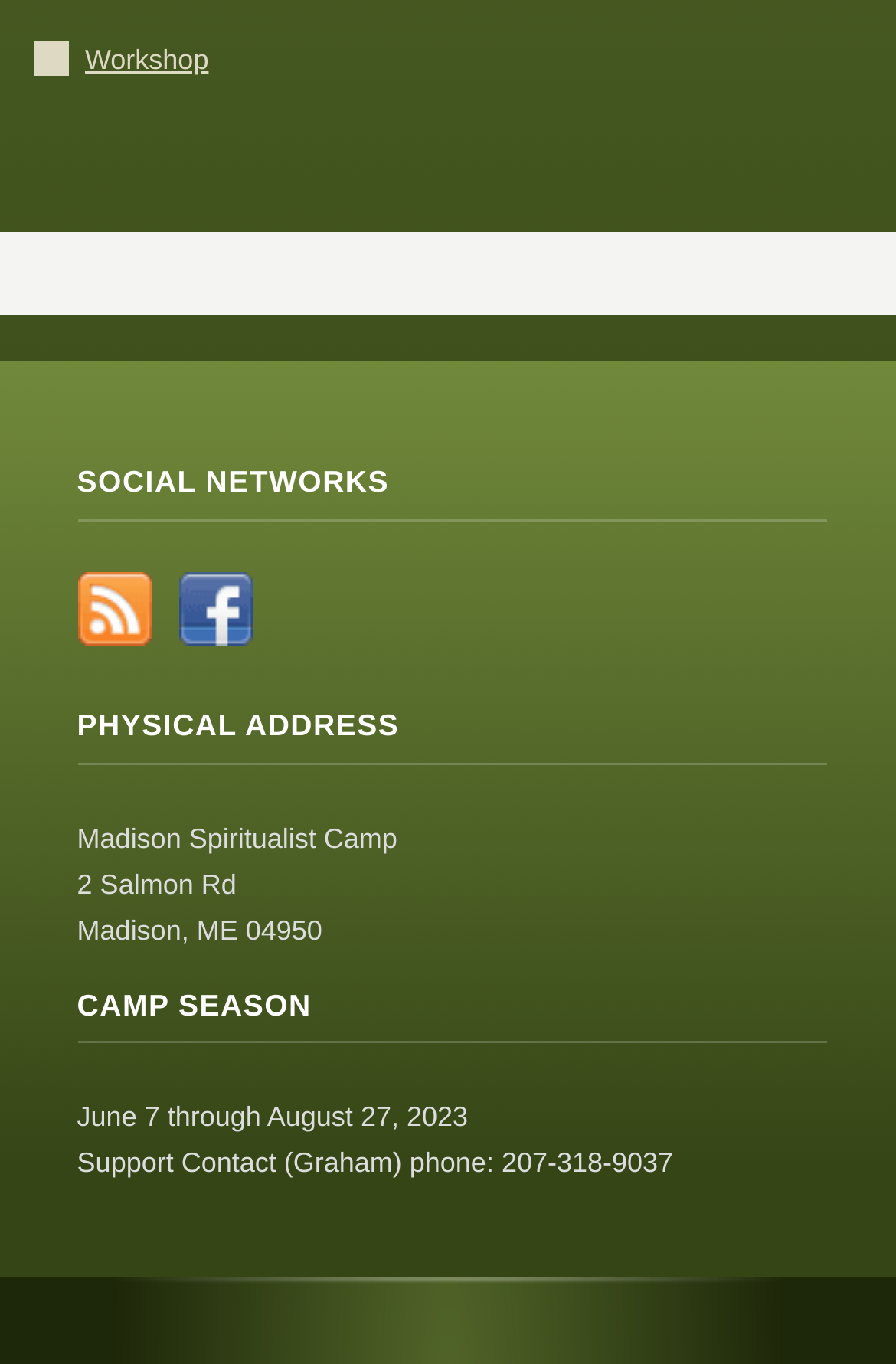What is the address of the spiritual camp?
Look at the screenshot and respond with one word or a short phrase.

2 Salmon Rd, Madison, ME 04950